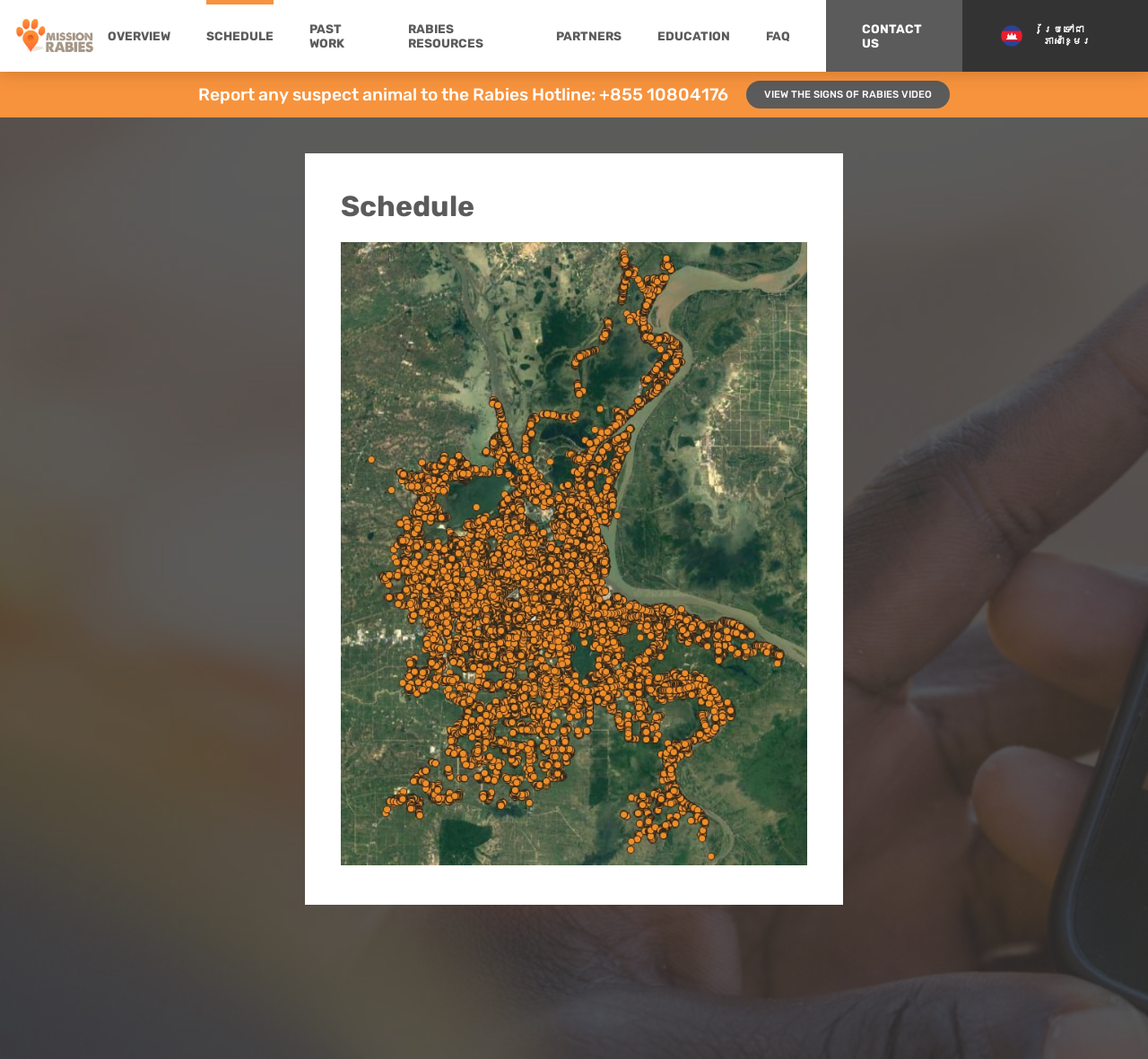By analyzing the image, answer the following question with a detailed response: What is the topic of the video linked in the heading?

The heading element that says 'Report any suspect animal to the Rabies Hotline: +855 10804176 VIEW THE SIGNS OF RABIES VIDEO' contains a link to a video. The text 'VIEW THE SIGNS OF RABIES VIDEO' suggests that the topic of the video is the signs of Rabies.